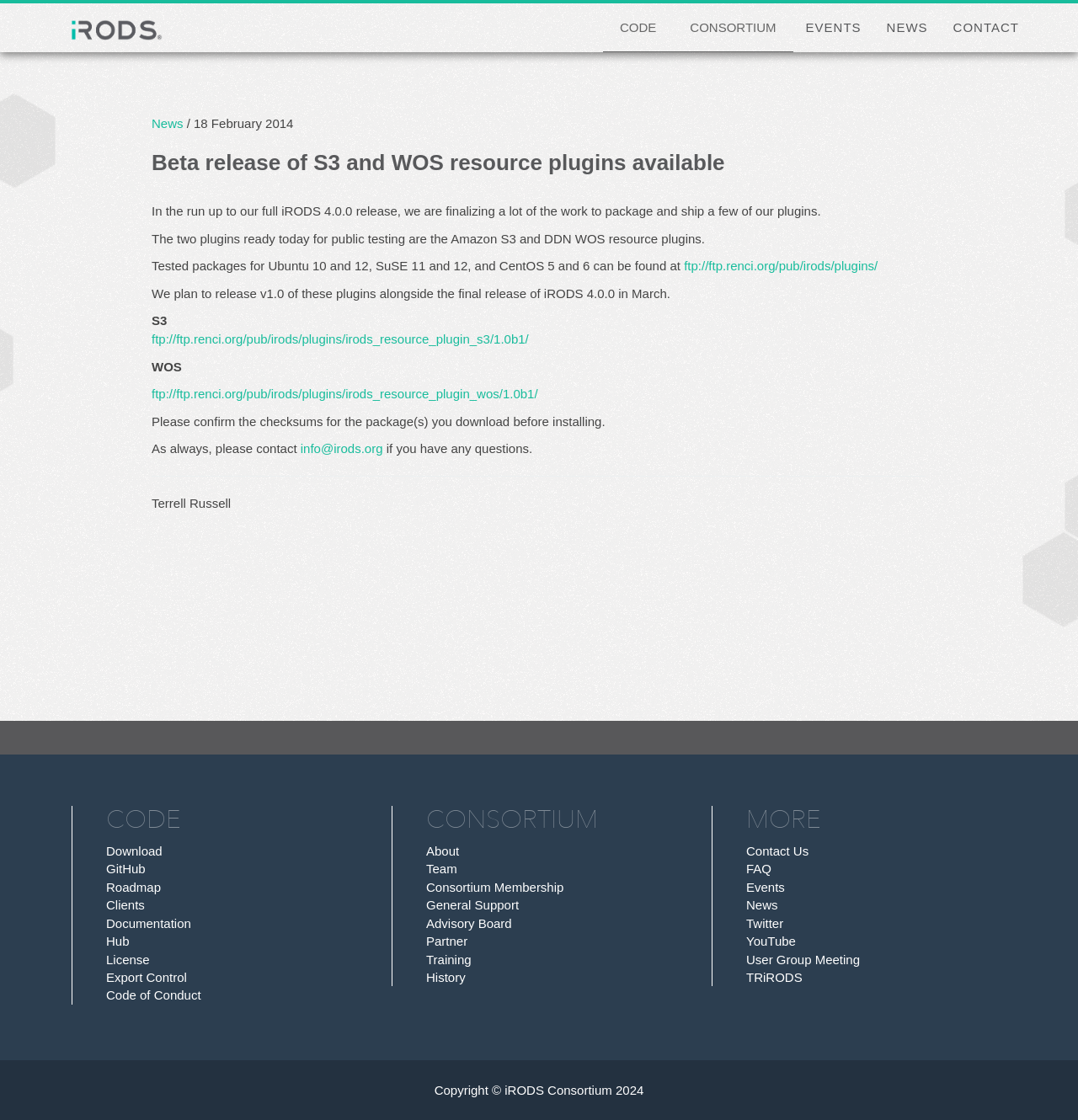Given the element description "LIVE STREAM", identify the bounding box of the corresponding UI element.

None